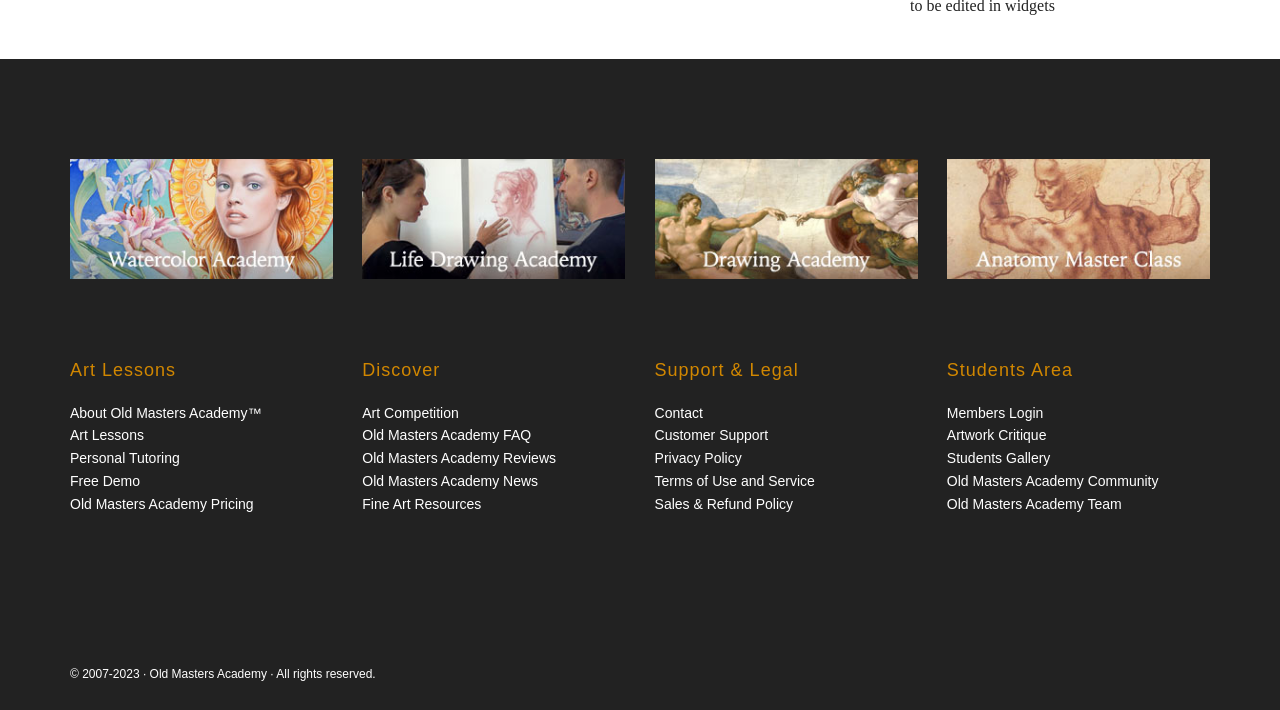How many academies are listed on the webpage?
Please provide a single word or phrase as your answer based on the image.

4